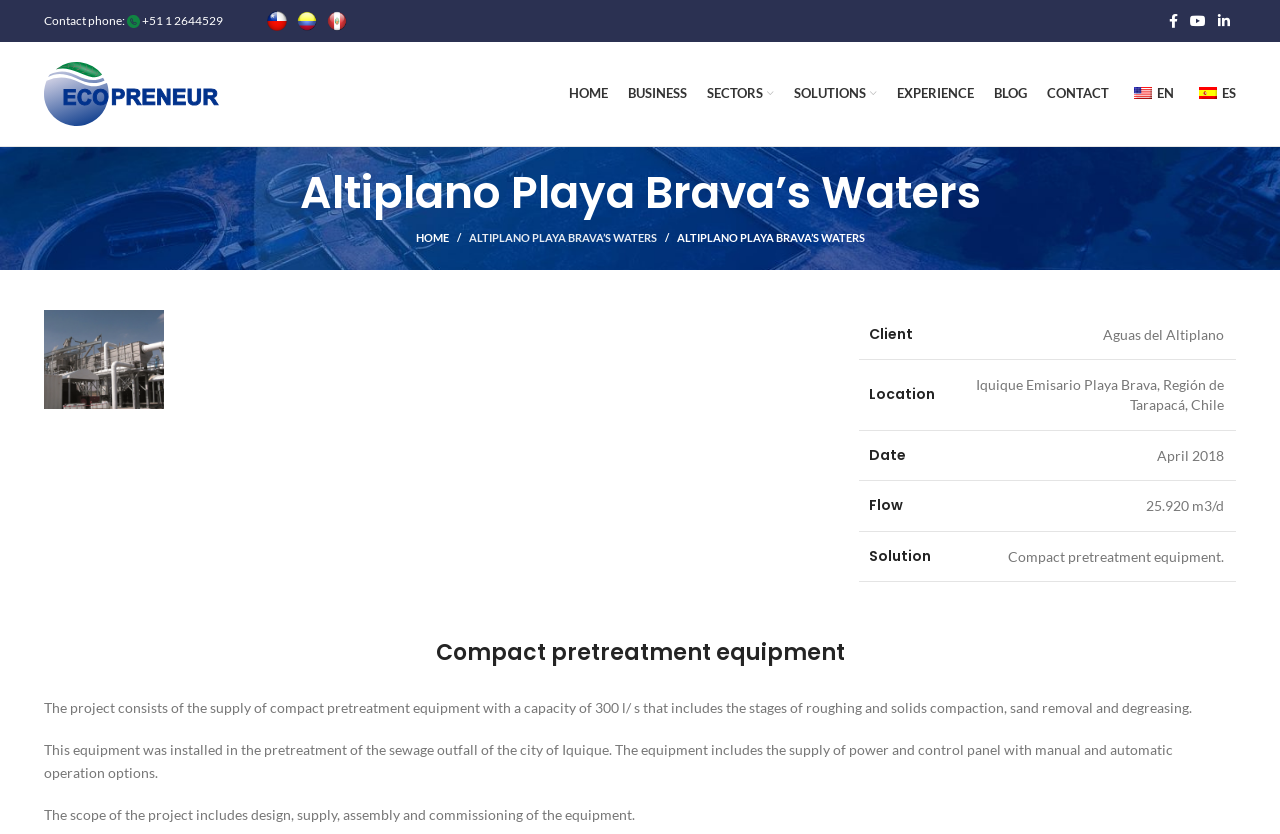Please specify the bounding box coordinates of the area that should be clicked to accomplish the following instruction: "Go to the HOME page". The coordinates should consist of four float numbers between 0 and 1, i.e., [left, top, right, bottom].

[0.437, 0.089, 0.483, 0.137]